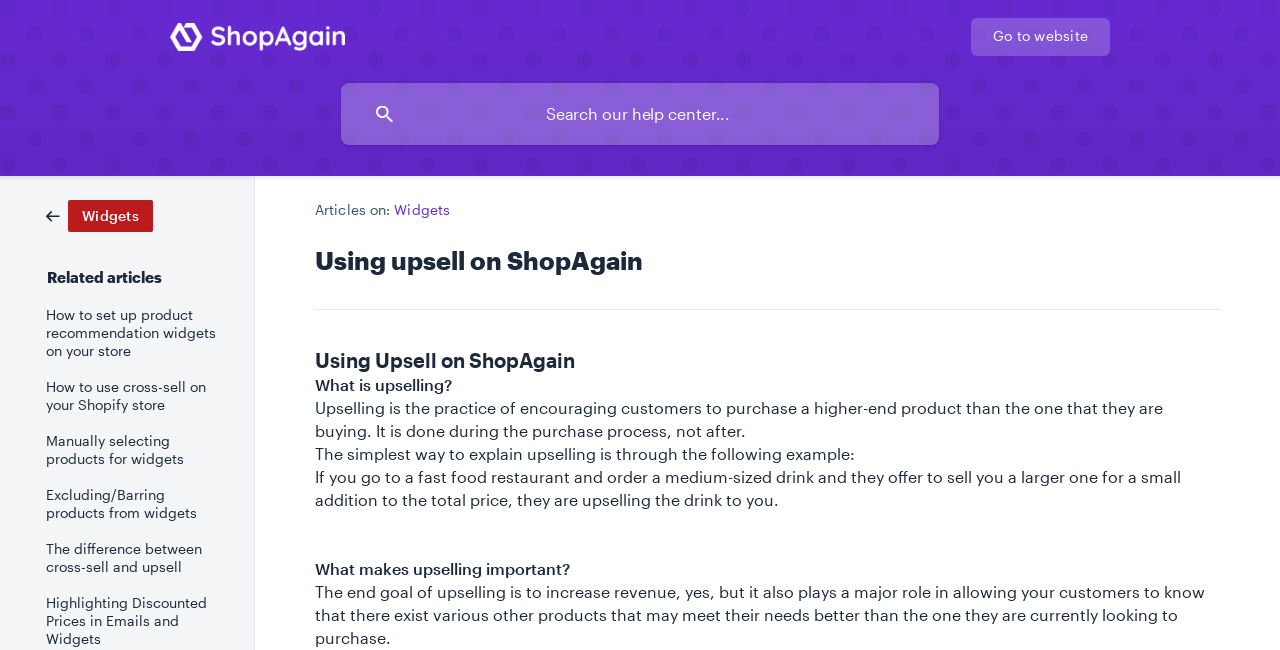Predict the bounding box coordinates for the UI element described as: "Go to website". The coordinates should be four float numbers between 0 and 1, presented as [left, top, right, bottom].

[0.758, 0.028, 0.867, 0.086]